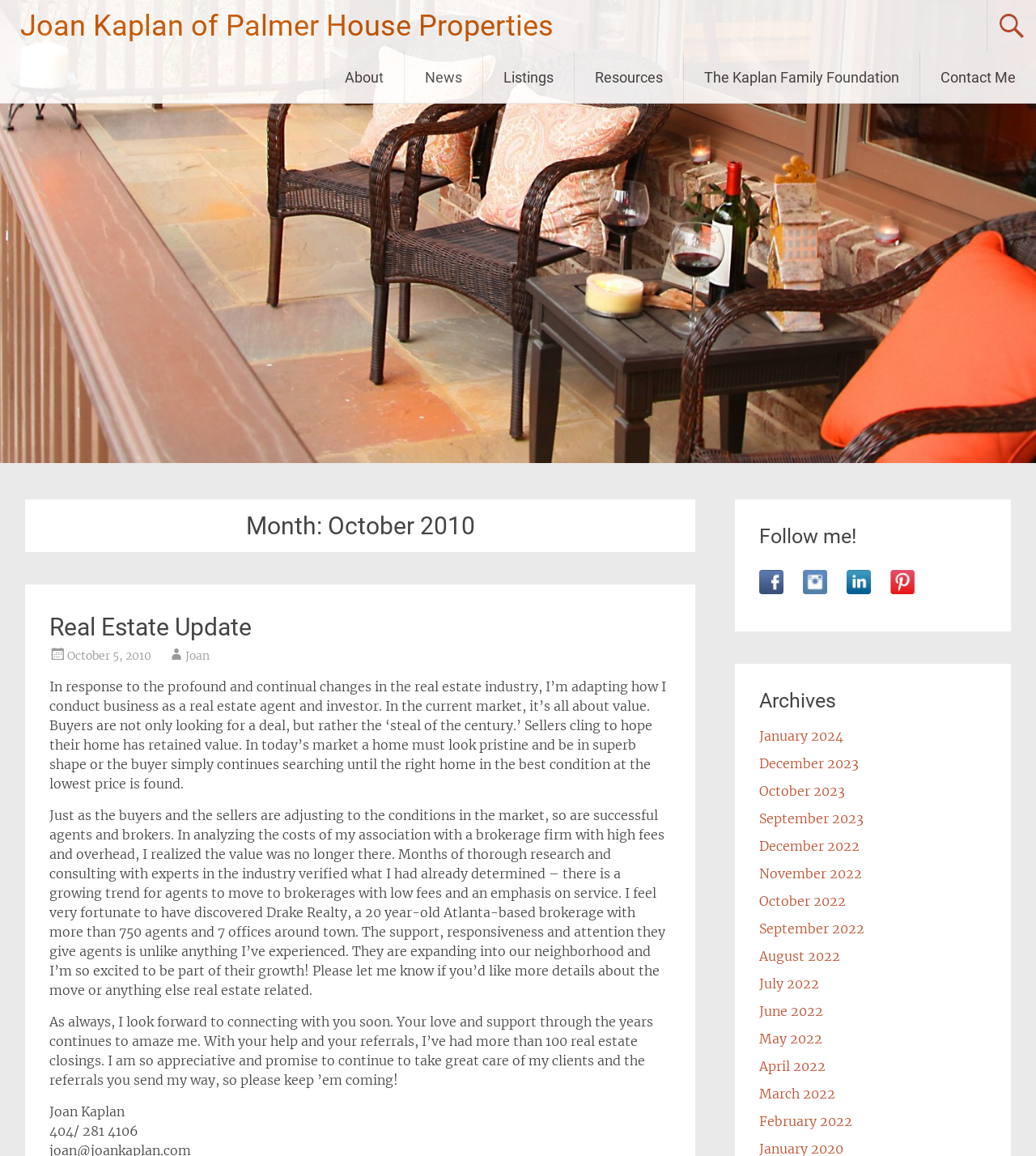Extract the main title from the webpage and generate its text.

Joan Kaplan of Palmer House Properties